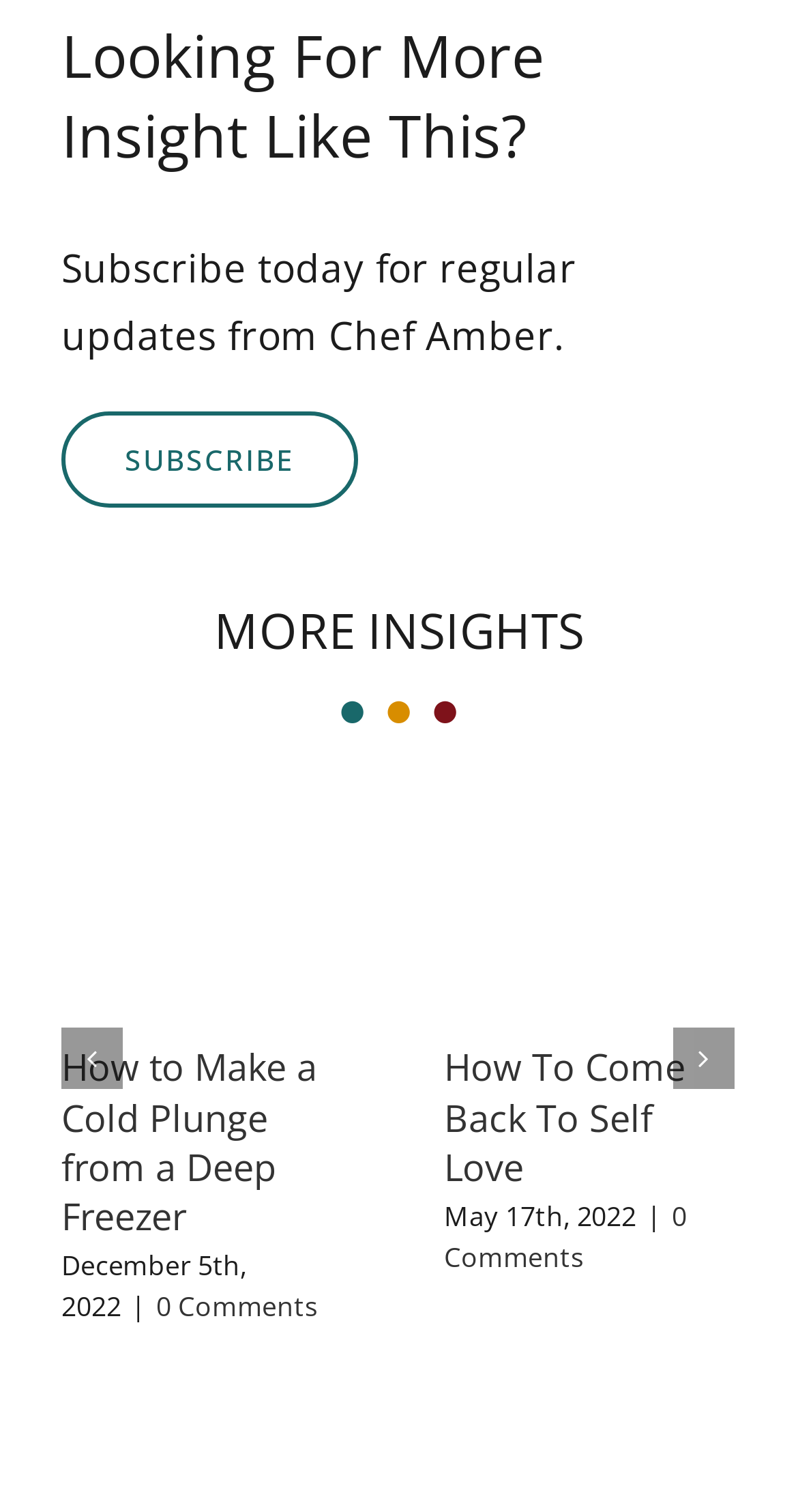Please identify the bounding box coordinates for the region that you need to click to follow this instruction: "View How To Come Back To Self Love".

[0.556, 0.689, 0.92, 0.788]